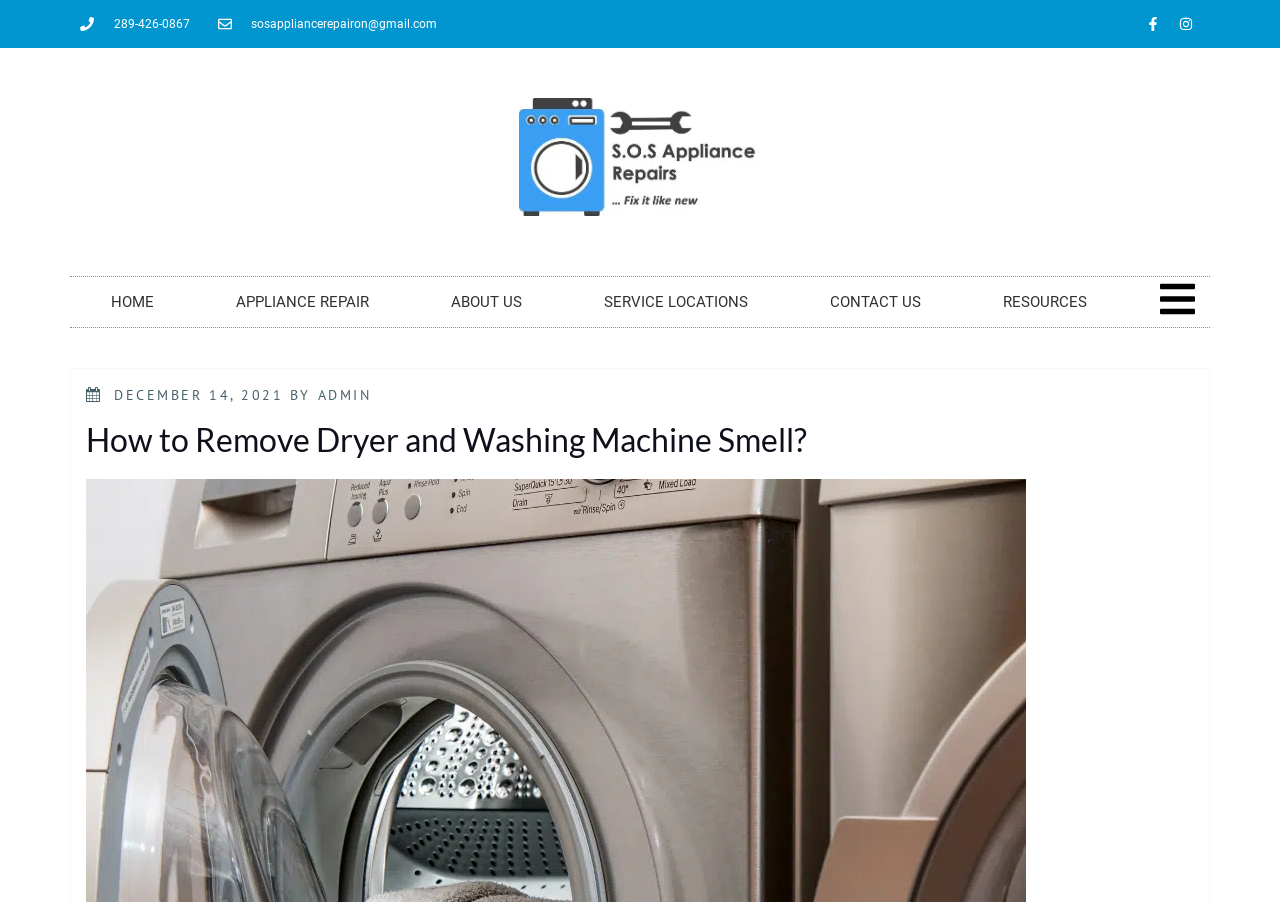Given the element description December 14, 2021April 11, 2023, predict the bounding box coordinates for the UI element in the webpage screenshot. The format should be (top-left x, top-left y, bottom-right x, bottom-right y), and the values should be between 0 and 1.

[0.089, 0.428, 0.221, 0.448]